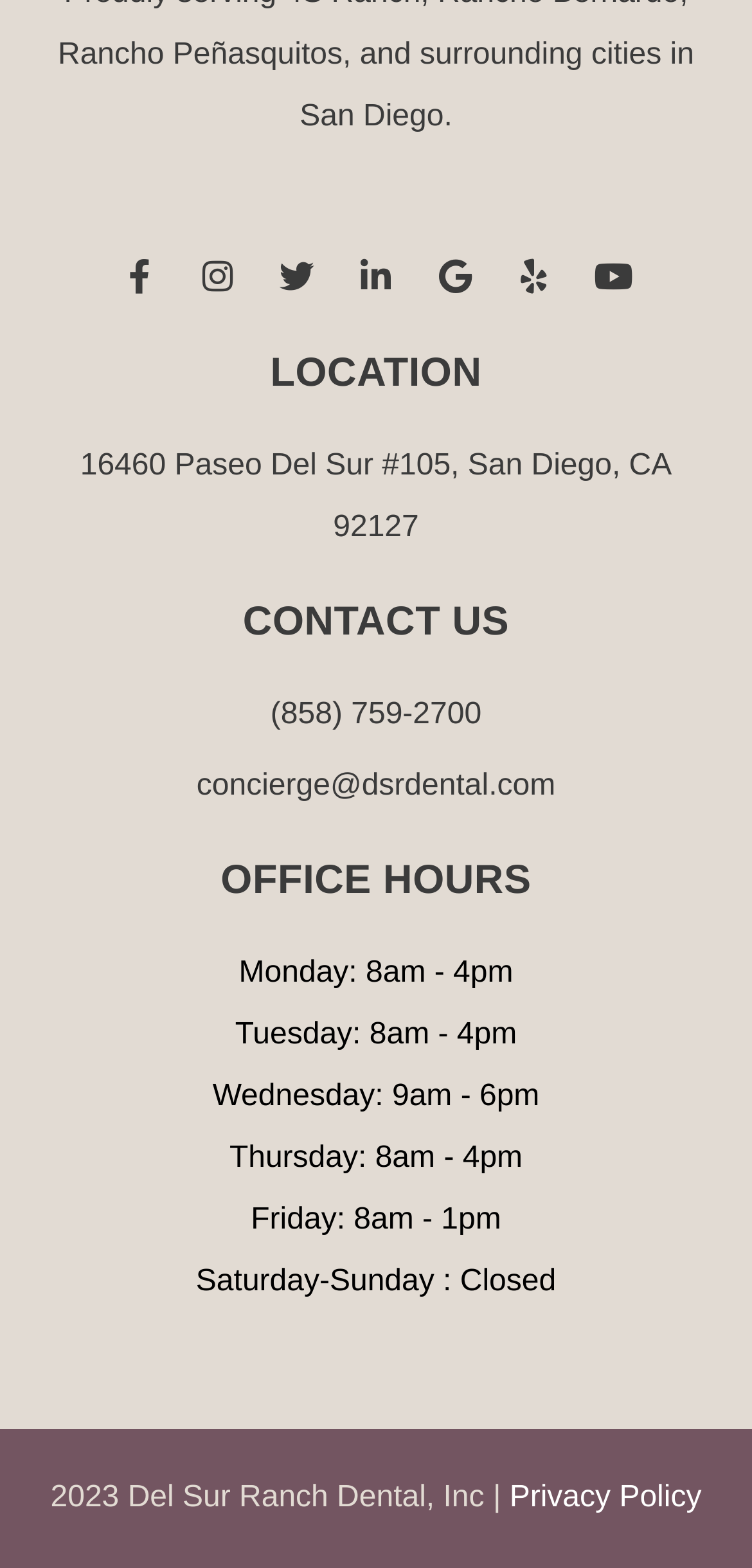Show the bounding box coordinates of the region that should be clicked to follow the instruction: "Check office hours."

[0.103, 0.546, 0.897, 0.577]